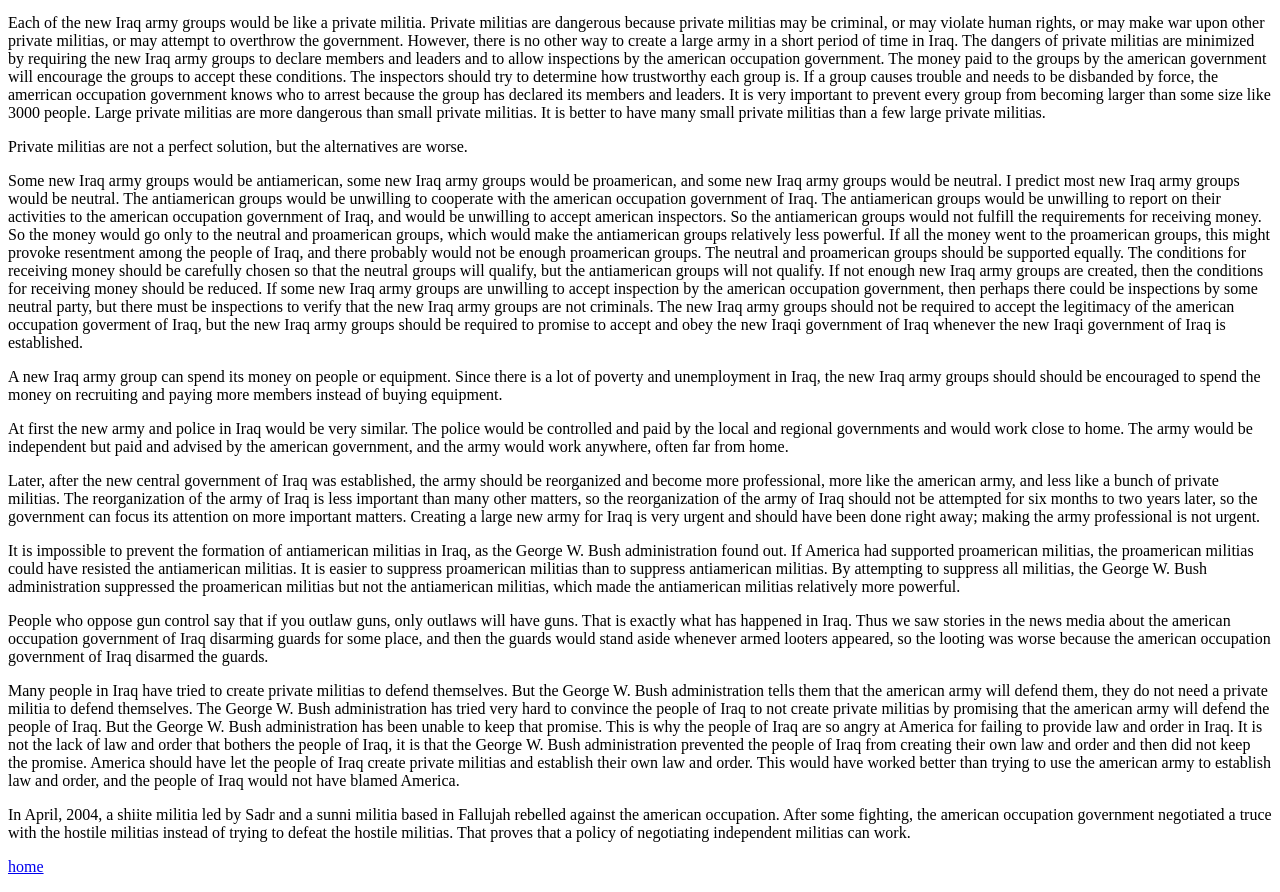For the following element description, predict the bounding box coordinates in the format (top-left x, top-left y, bottom-right x, bottom-right y). All values should be floating point numbers between 0 and 1. Description: home

[0.006, 0.962, 0.034, 0.981]